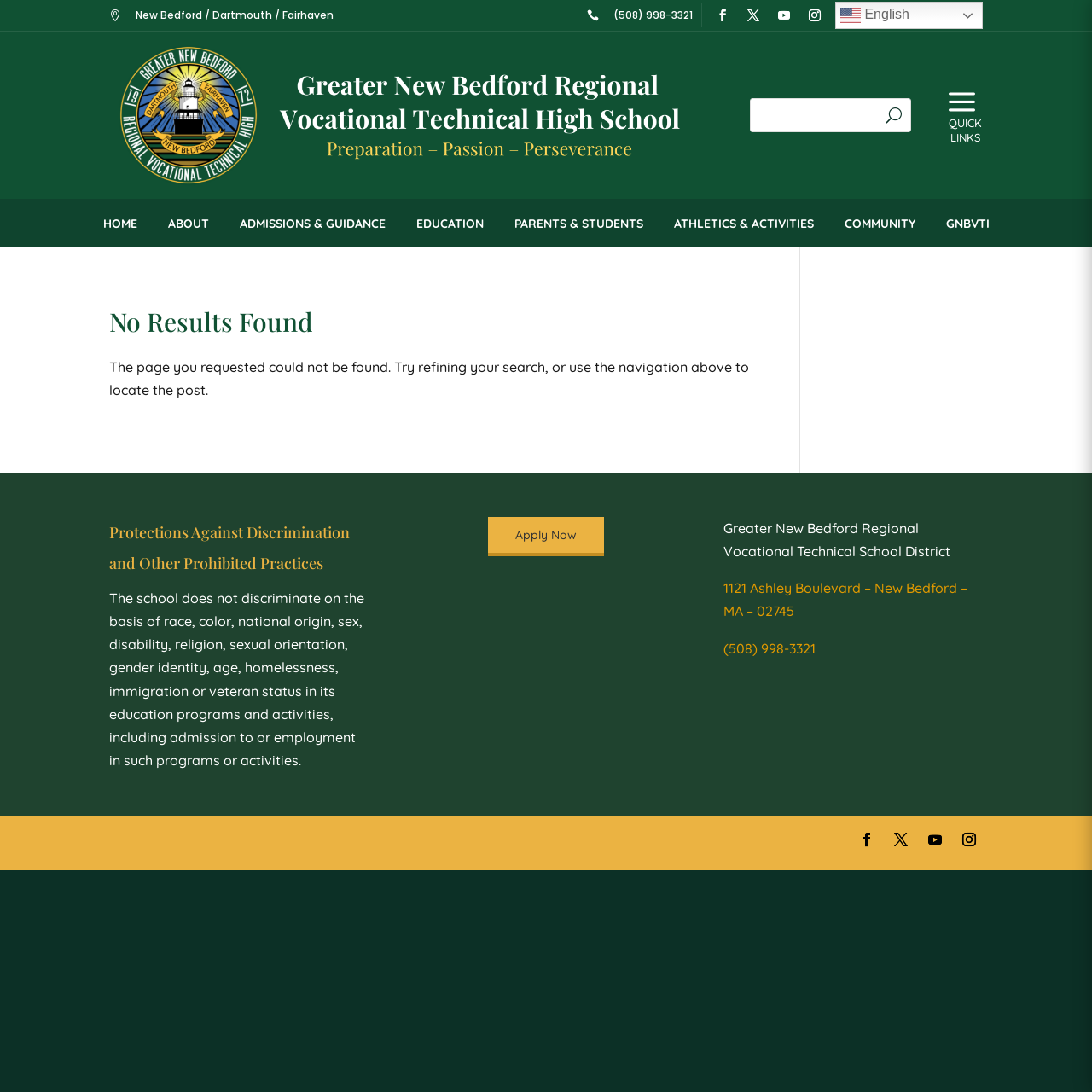Could you identify the text that serves as the heading for this webpage?

No Results Found